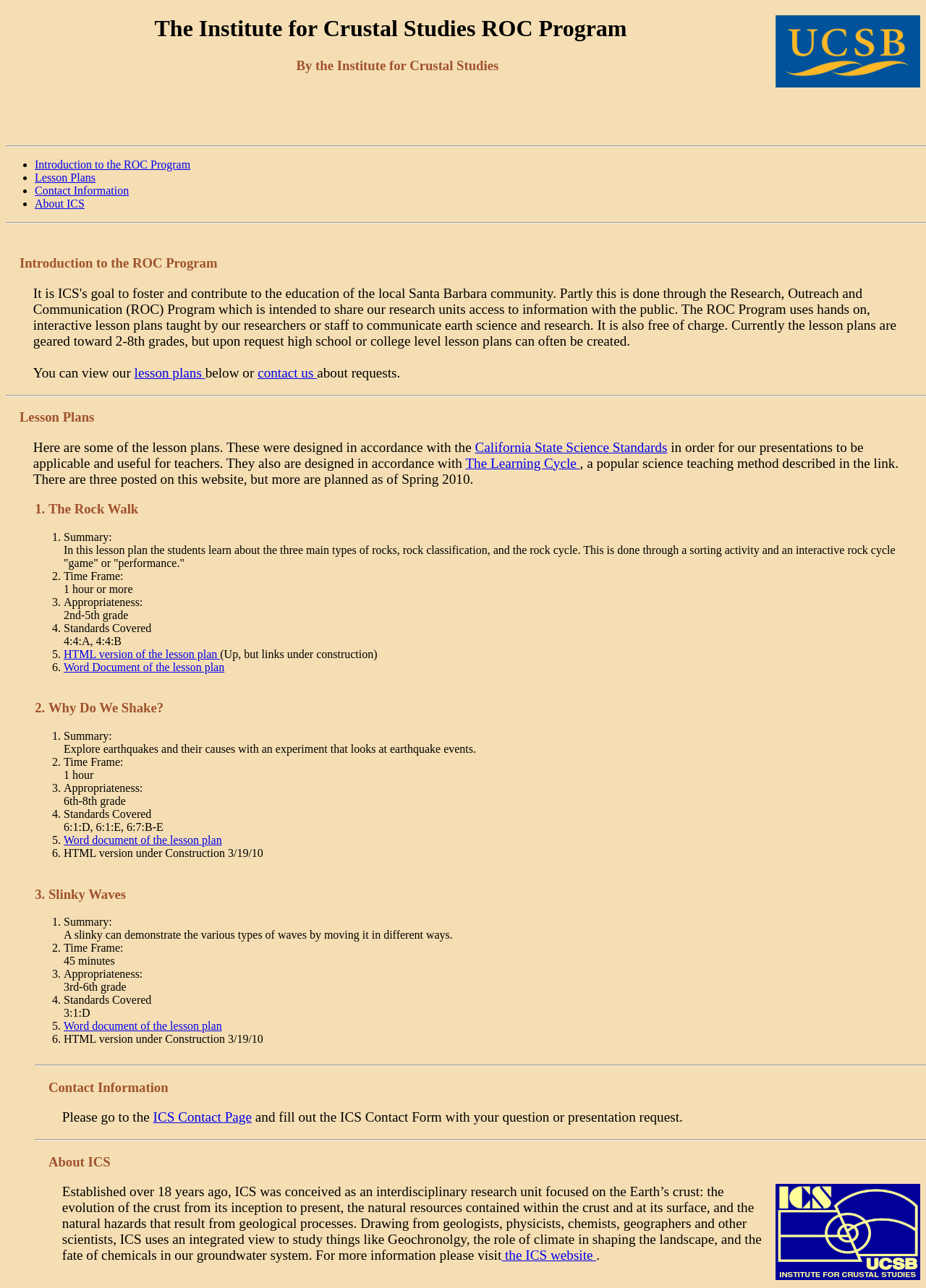Highlight the bounding box coordinates of the element that should be clicked to carry out the following instruction: "Read about Slinky Waves". The coordinates must be given as four float numbers ranging from 0 to 1, i.e., [left, top, right, bottom].

[0.069, 0.721, 0.489, 0.731]